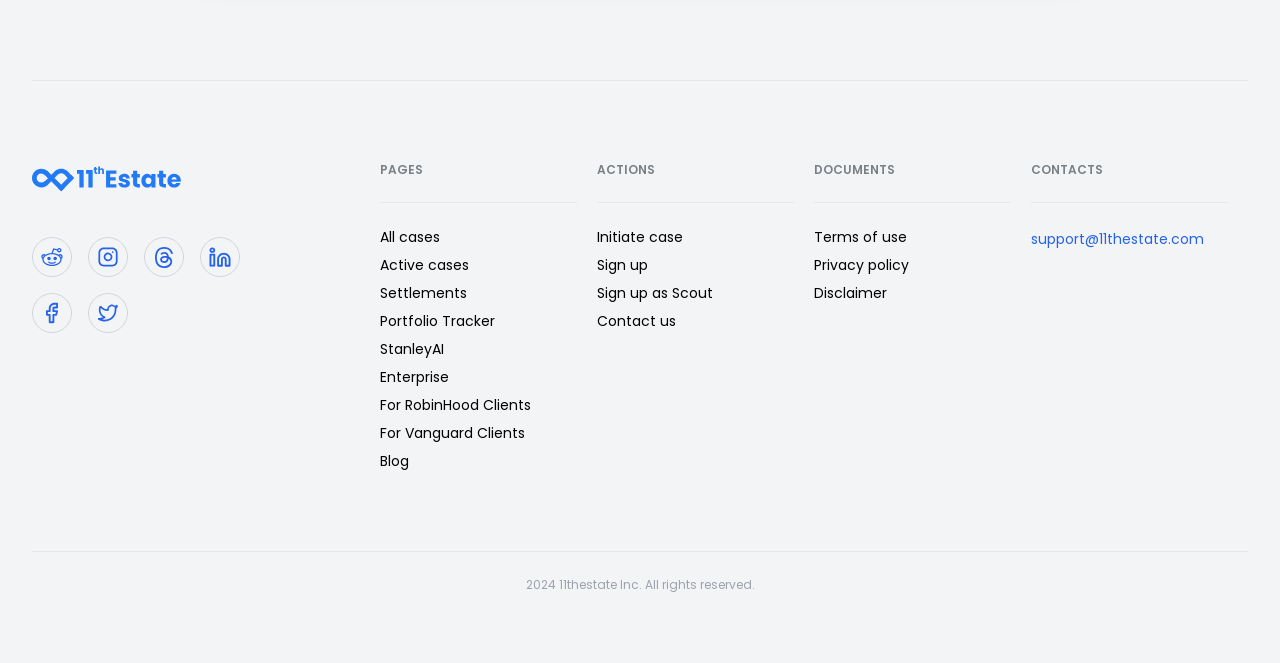Find the bounding box coordinates for the area you need to click to carry out the instruction: "Click on the 'All cases' link". The coordinates should be four float numbers between 0 and 1, indicated as [left, top, right, bottom].

[0.297, 0.342, 0.451, 0.373]